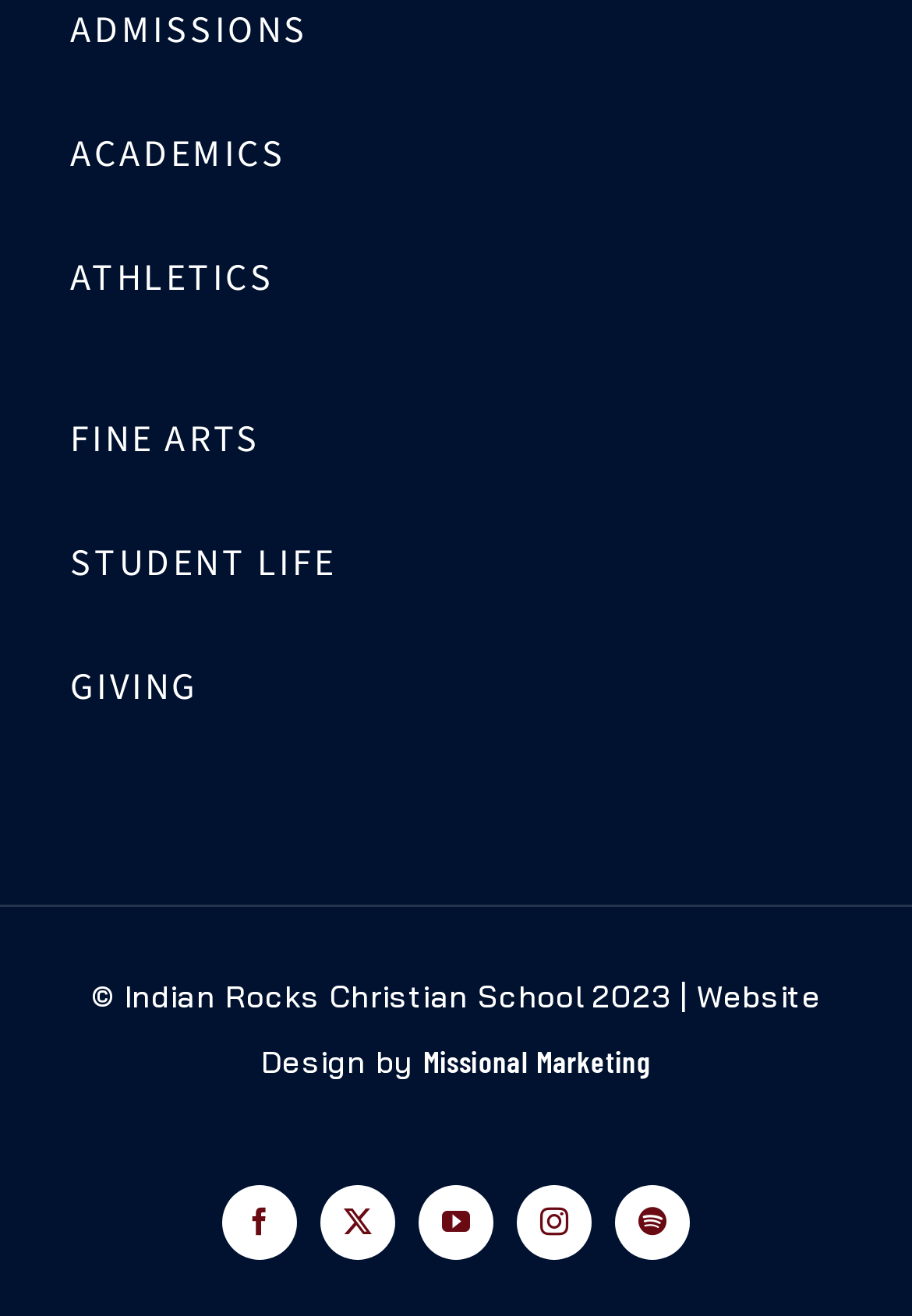Please find the bounding box coordinates of the element's region to be clicked to carry out this instruction: "go to academics".

[0.077, 0.074, 0.923, 0.162]